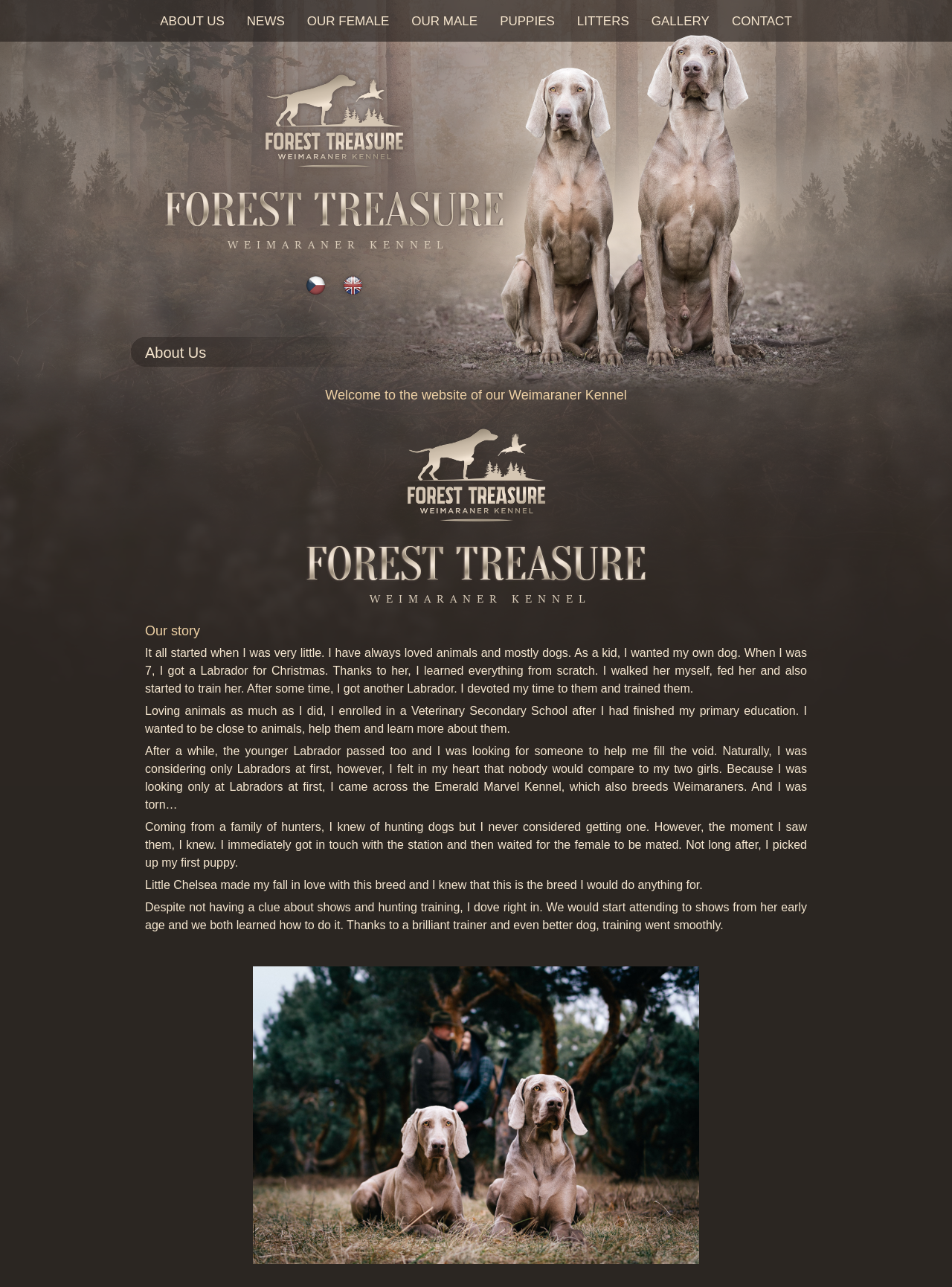Determine the bounding box coordinates of the region to click in order to accomplish the following instruction: "Click on the ABOUT US link". Provide the coordinates as four float numbers between 0 and 1, specifically [left, top, right, bottom].

[0.156, 0.006, 0.248, 0.027]